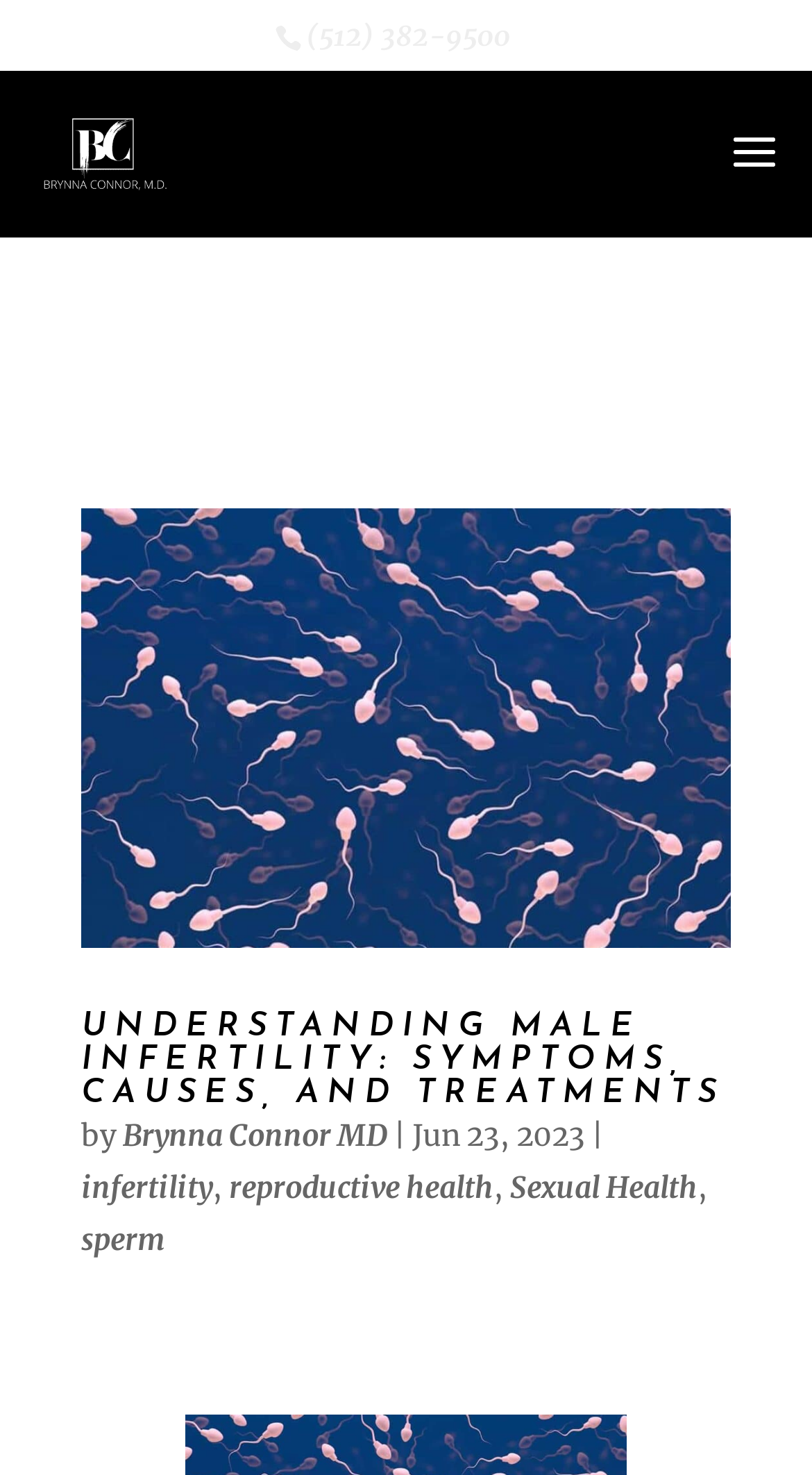Identify the bounding box coordinates of the part that should be clicked to carry out this instruction: "read the article about male infertility".

[0.1, 0.345, 0.9, 0.642]